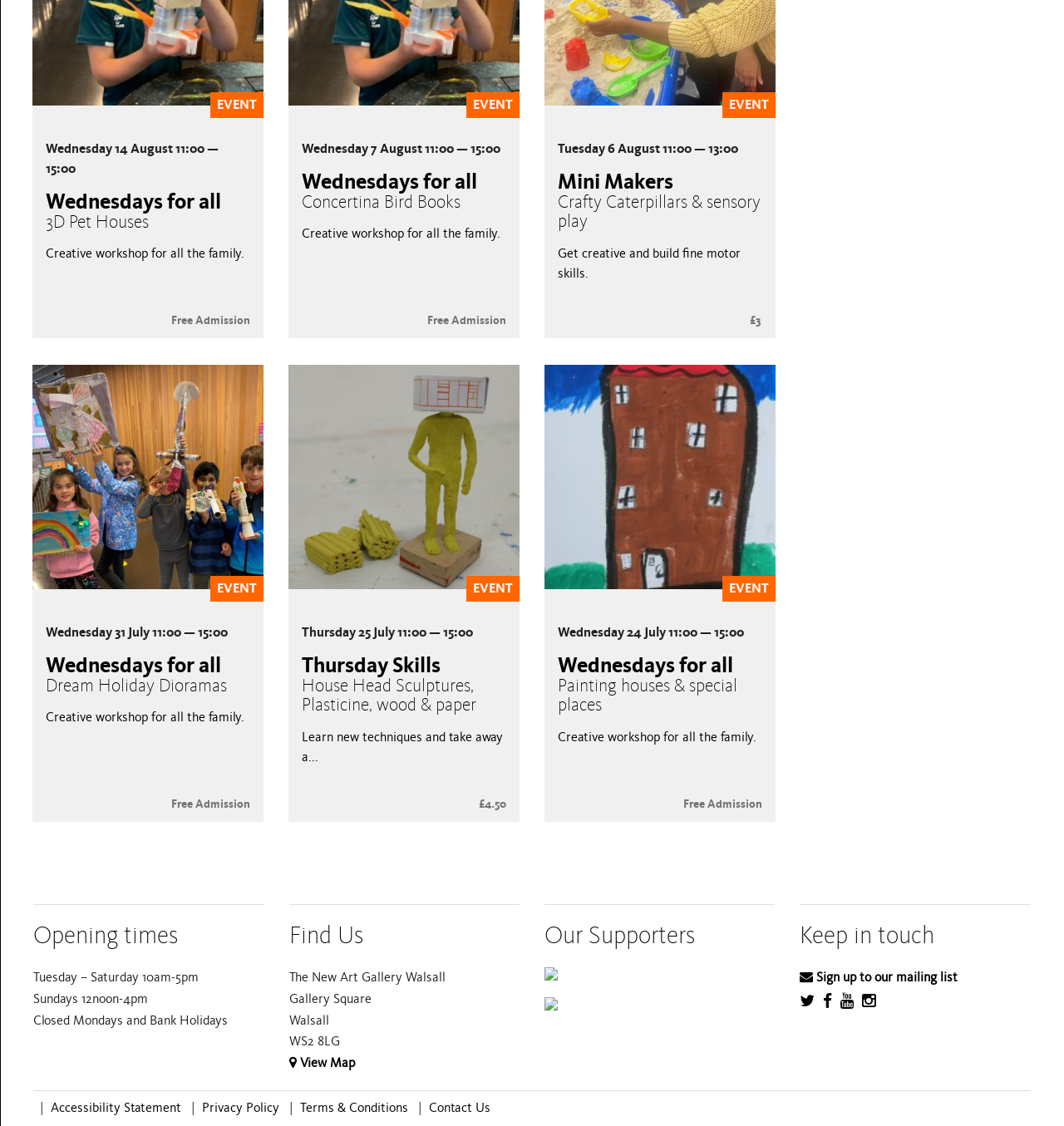Find the bounding box coordinates for the area you need to click to carry out the instruction: "View the 'Opening times' section". The coordinates should be four float numbers between 0 and 1, indicated as [left, top, right, bottom].

[0.032, 0.803, 0.248, 0.842]